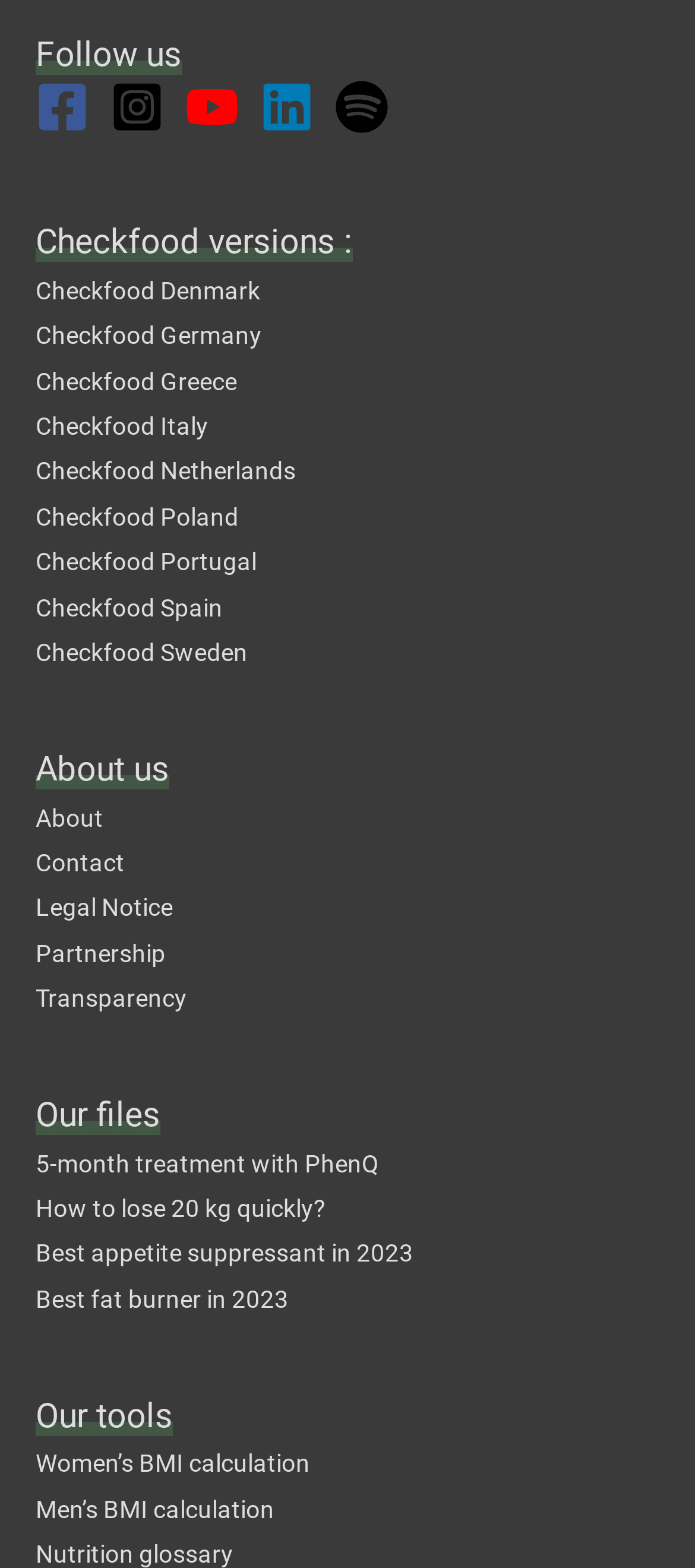Find the bounding box coordinates of the element to click in order to complete the given instruction: "Follow us on Facebook."

[0.051, 0.052, 0.151, 0.086]